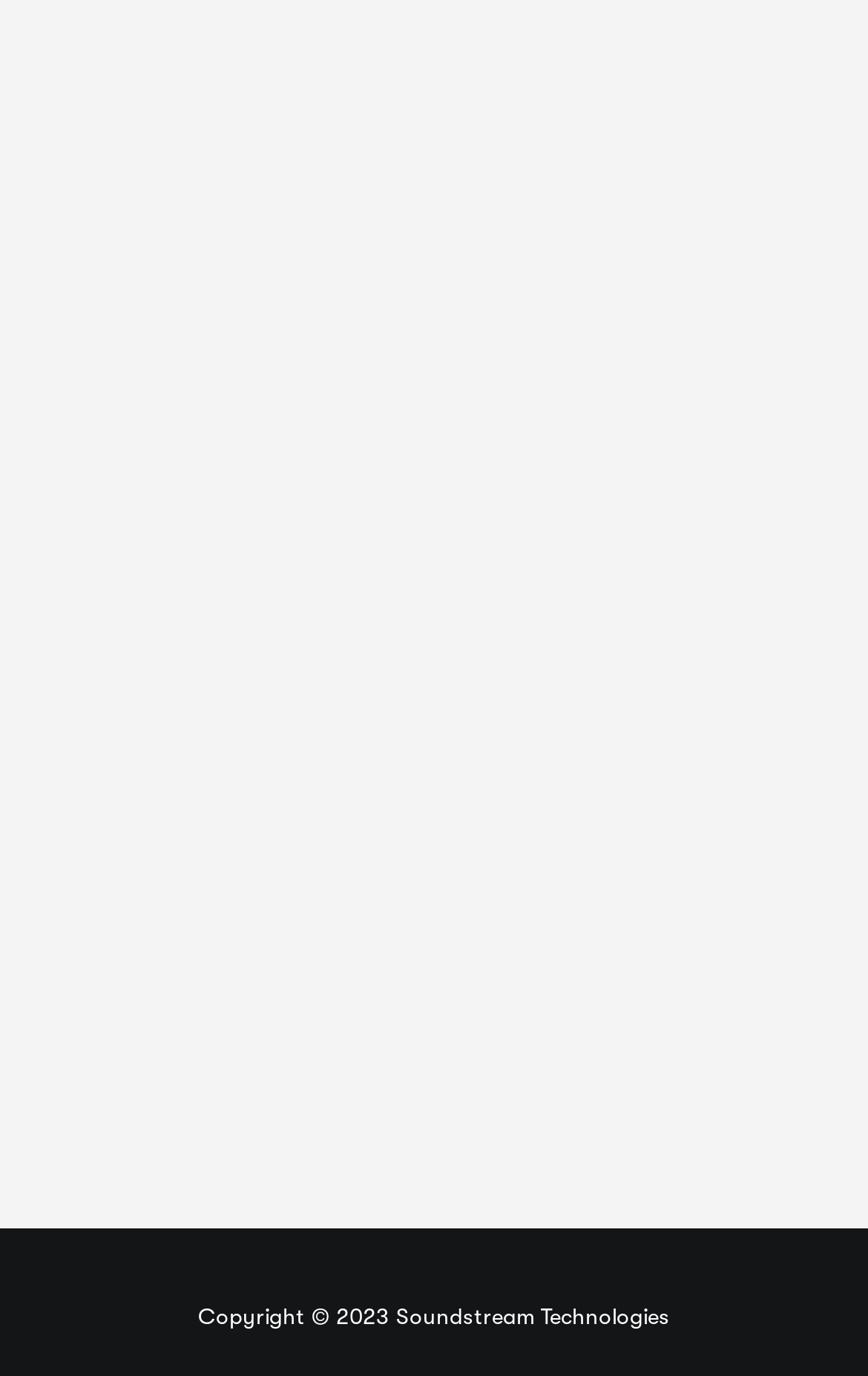Can you provide the bounding box coordinates for the element that should be clicked to implement the instruction: "Click on Support Tab"?

[0.39, 0.131, 0.61, 0.16]